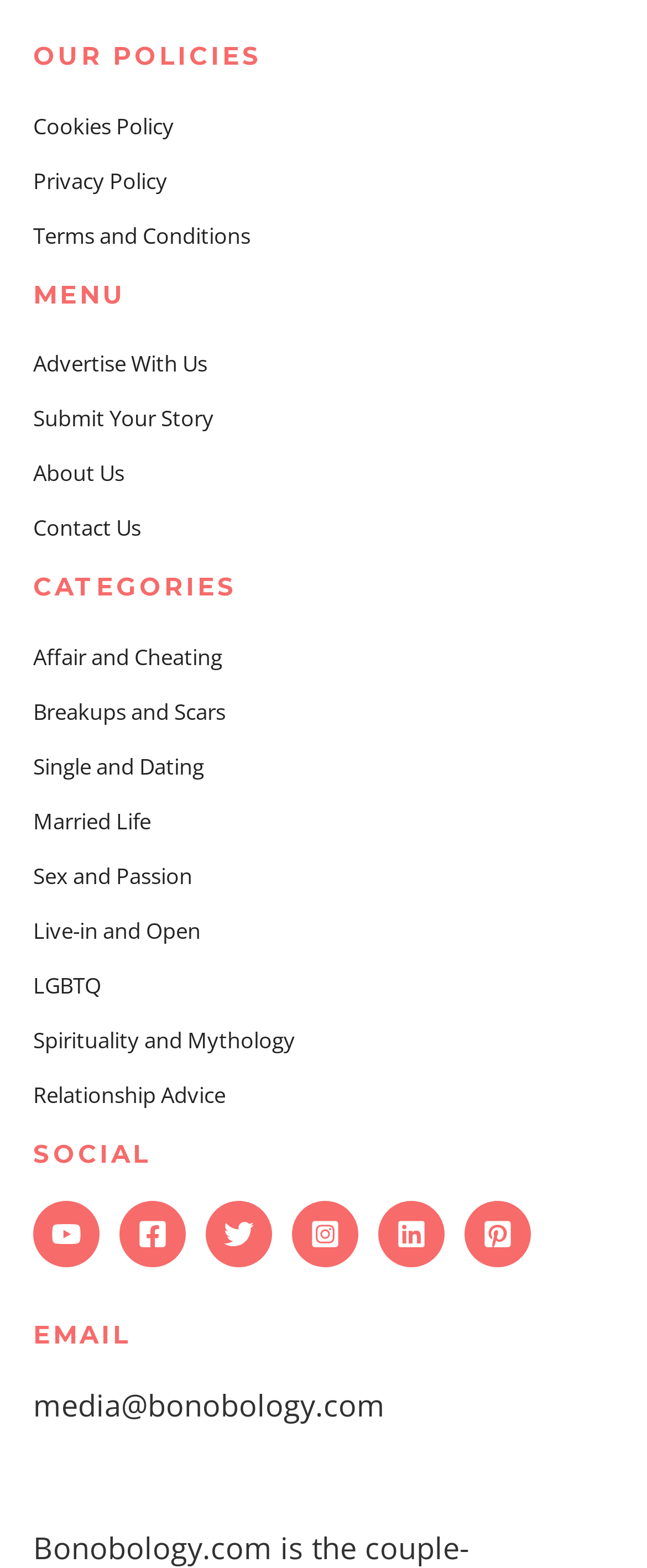Consider the image and give a detailed and elaborate answer to the question: 
What is the email address listed?

The email address listed is 'media@bonobology.com' which can be found at the bottom of the webpage under the 'EMAIL' section.